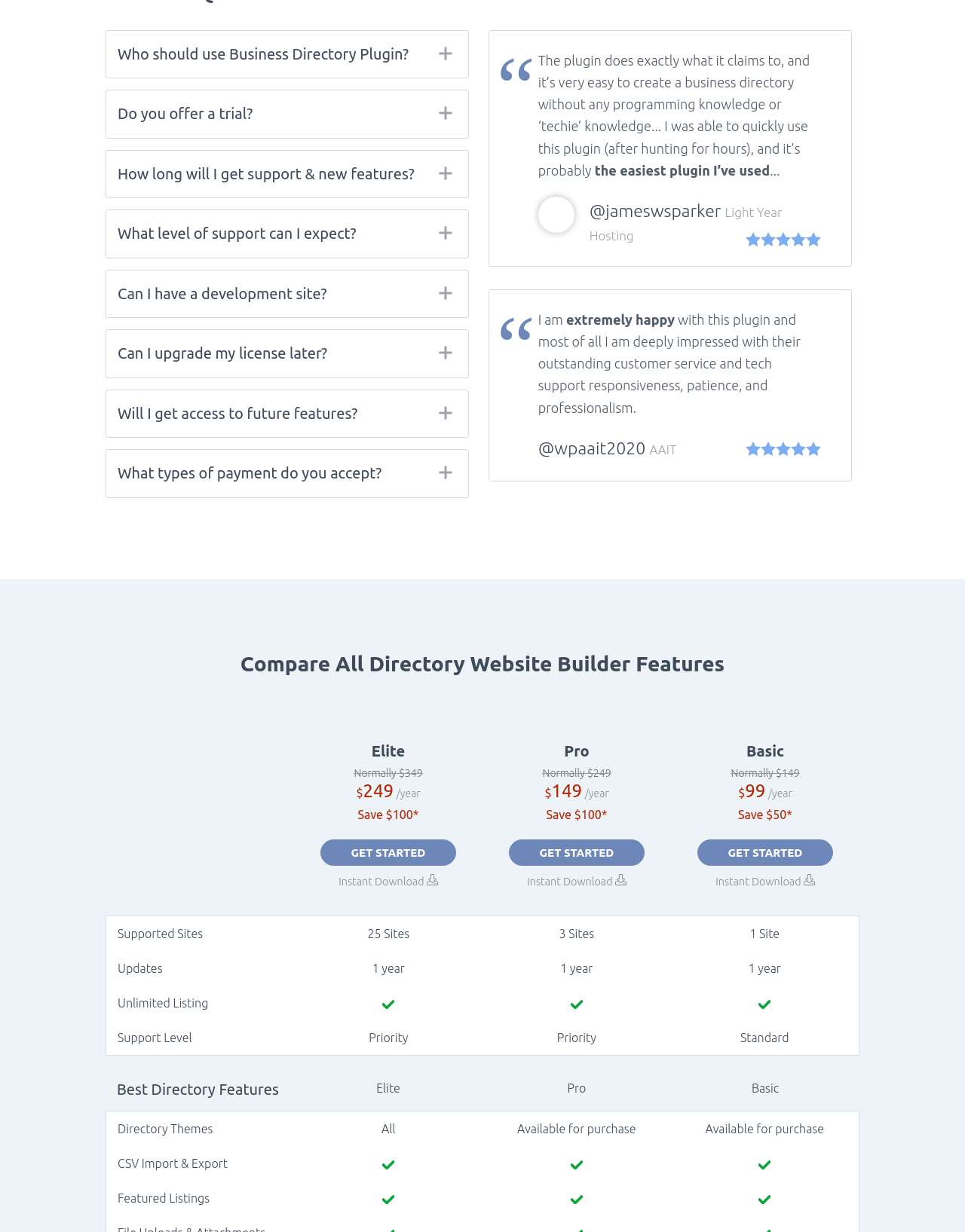Identify the bounding box coordinates necessary to click and complete the given instruction: "Click on 'Do you offer a trial?'".

[0.109, 0.073, 0.486, 0.112]